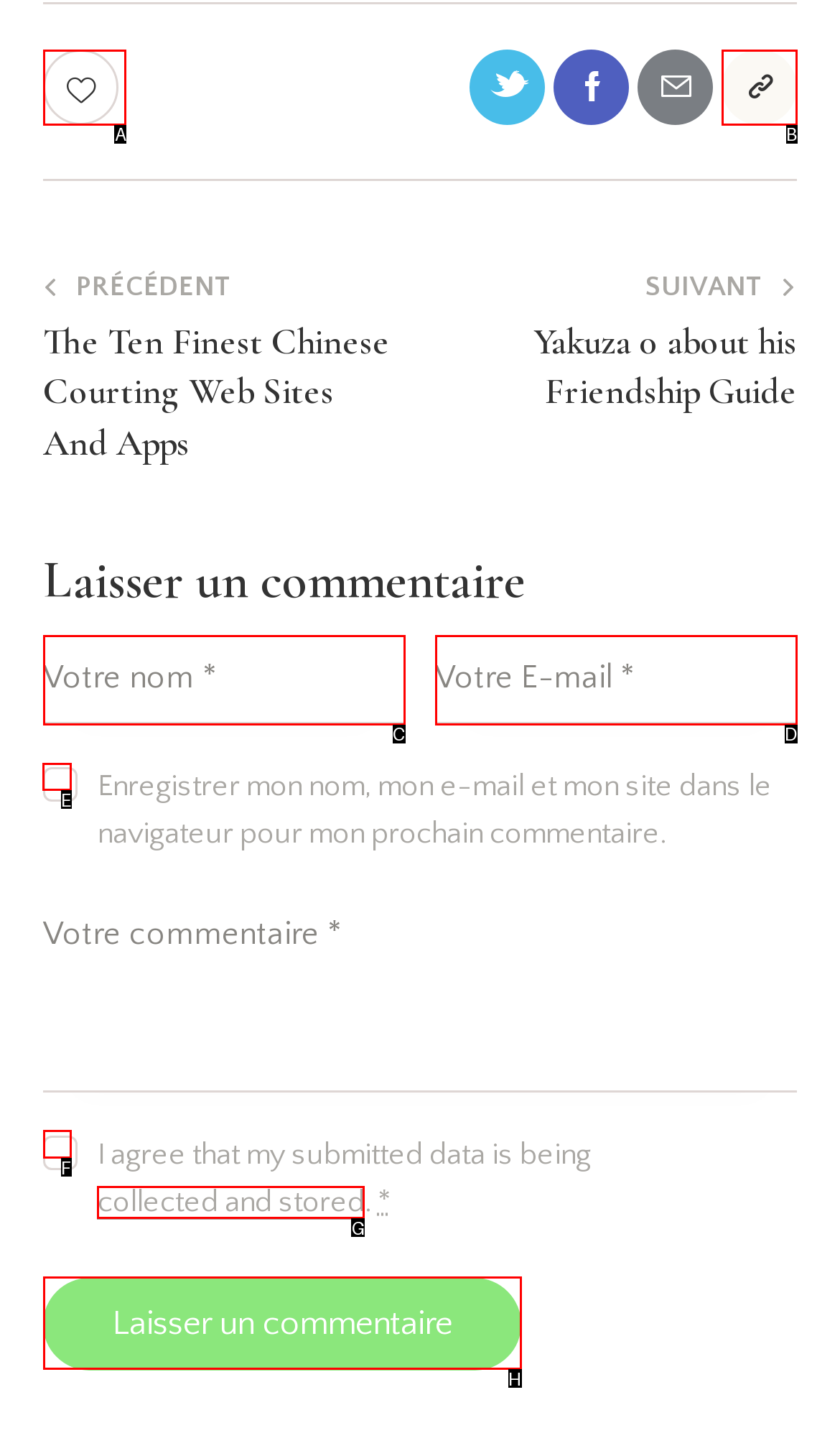Indicate the UI element to click to perform the task: Check the save my information checkbox. Reply with the letter corresponding to the chosen element.

E